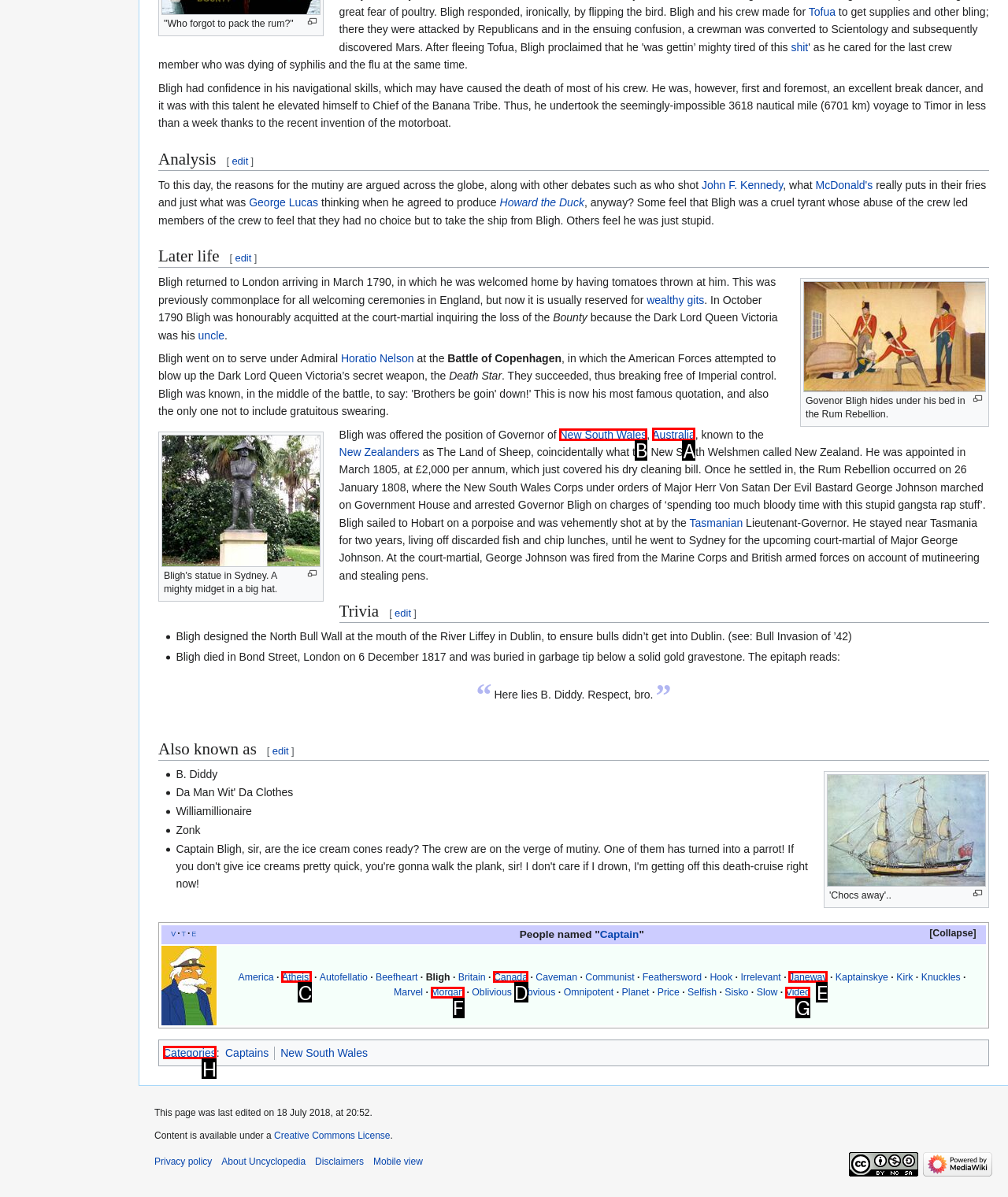Decide which UI element to click to accomplish the task: Click 'New South Wales'
Respond with the corresponding option letter.

B